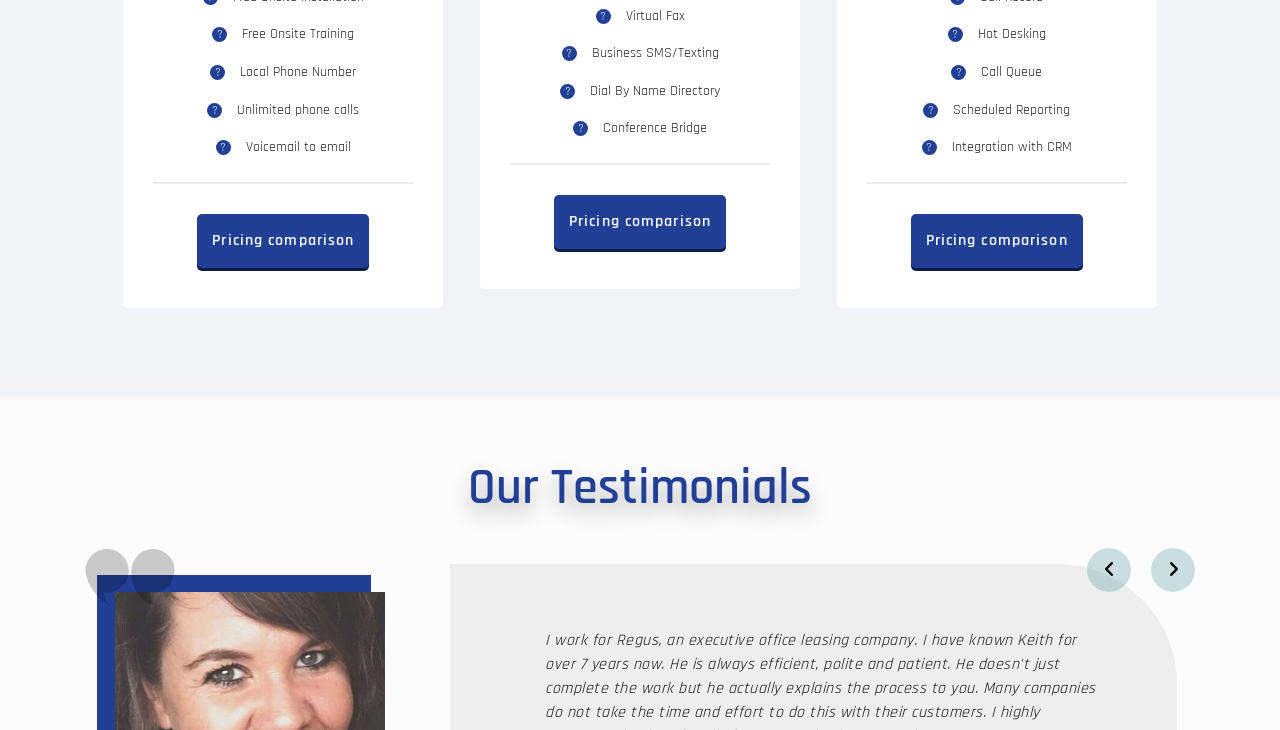How many 'Pricing comparison' buttons are there on the webpage?
Please provide a detailed and thorough answer to the question.

There are three 'Pricing comparison' buttons on the webpage, each with a link element inside. The first one has bounding box coordinates [0.154, 0.293, 0.289, 0.367], the second one has [0.433, 0.267, 0.567, 0.341], and the third one has [0.711, 0.293, 0.846, 0.367].